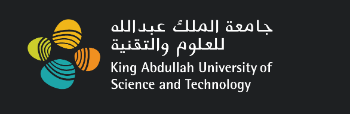What is the background color of the logo?
From the image, respond with a single word or phrase.

Dark